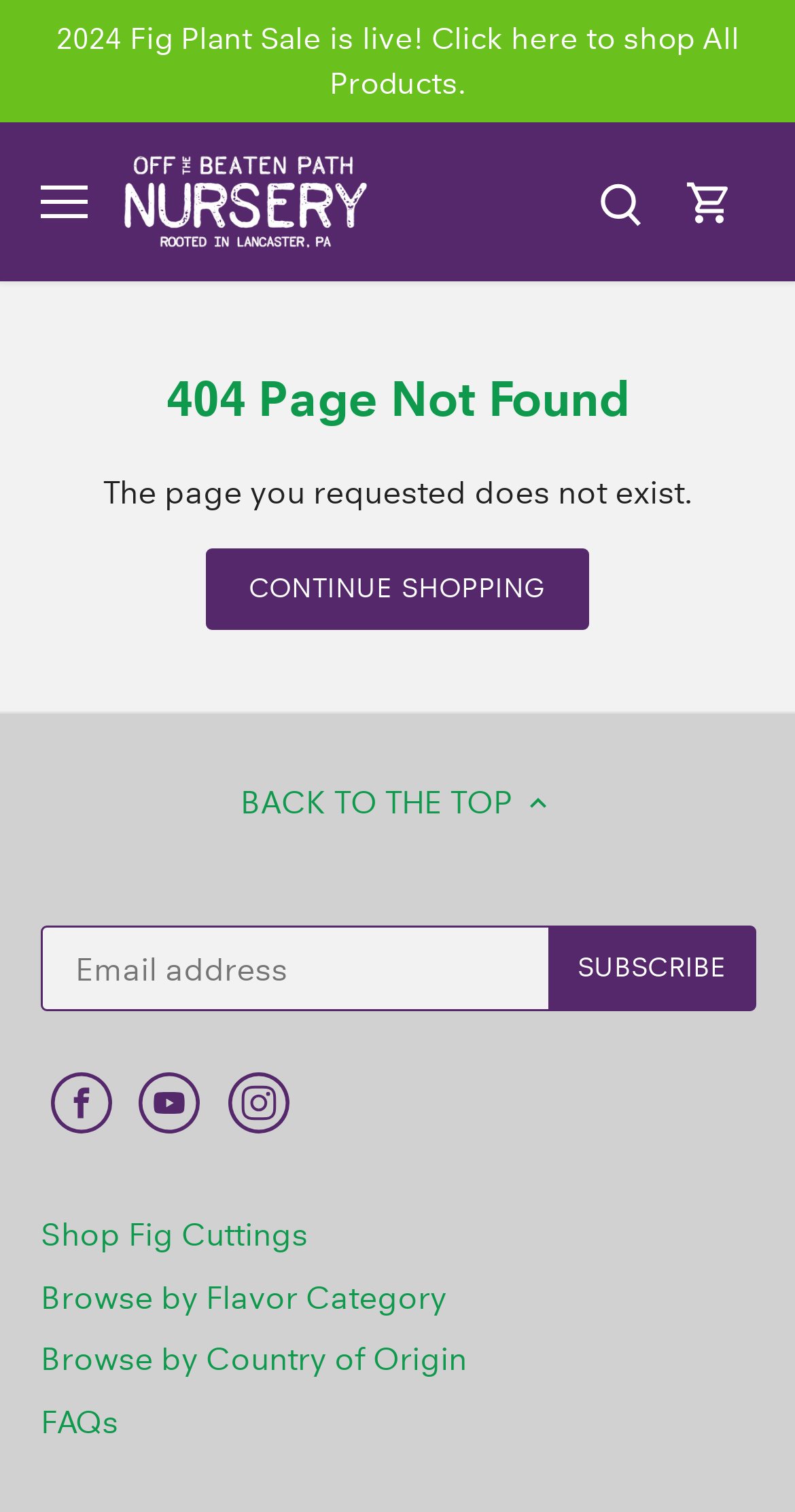Pinpoint the bounding box coordinates of the element that must be clicked to accomplish the following instruction: "Open navigation". The coordinates should be in the format of four float numbers between 0 and 1, i.e., [left, top, right, bottom].

[0.051, 0.123, 0.11, 0.144]